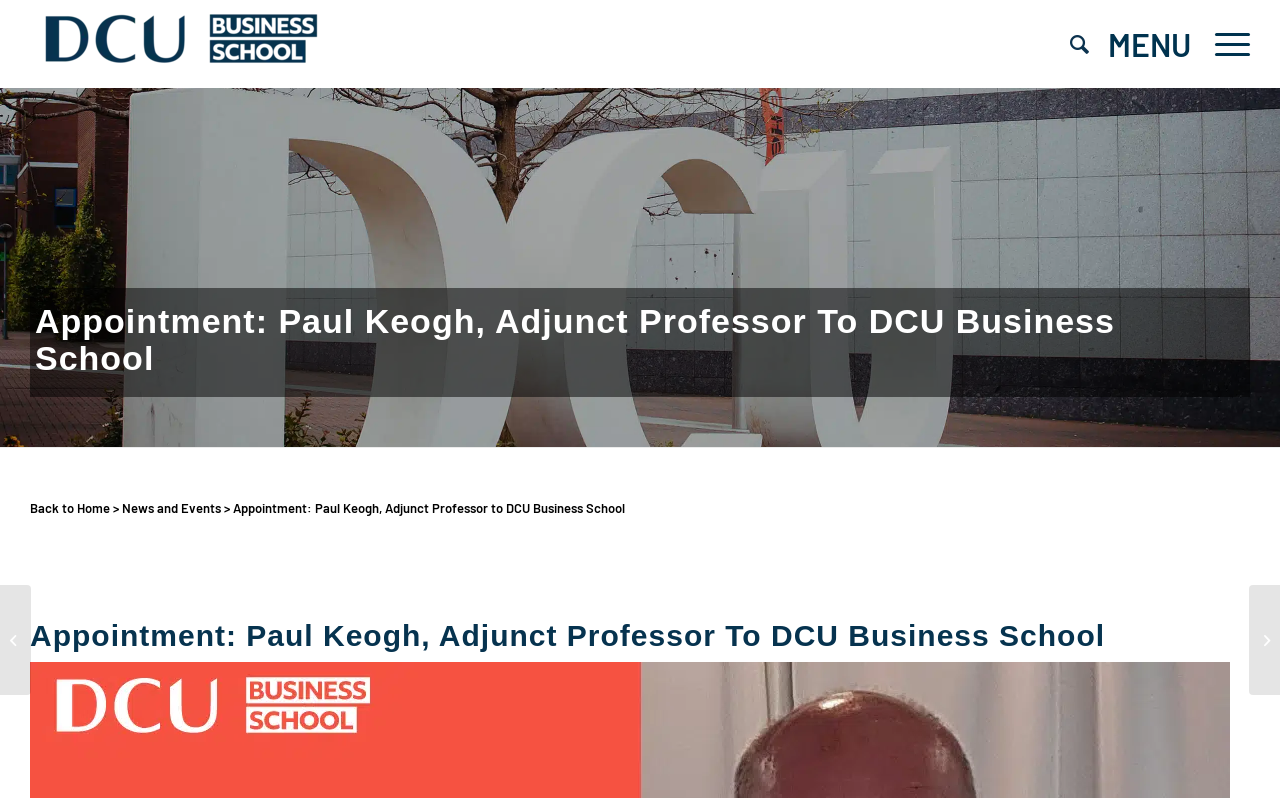What is the text of the first heading?
Based on the image, answer the question with a single word or brief phrase.

Appointment: Paul Keogh, Adjunct Professor To DCU Business School